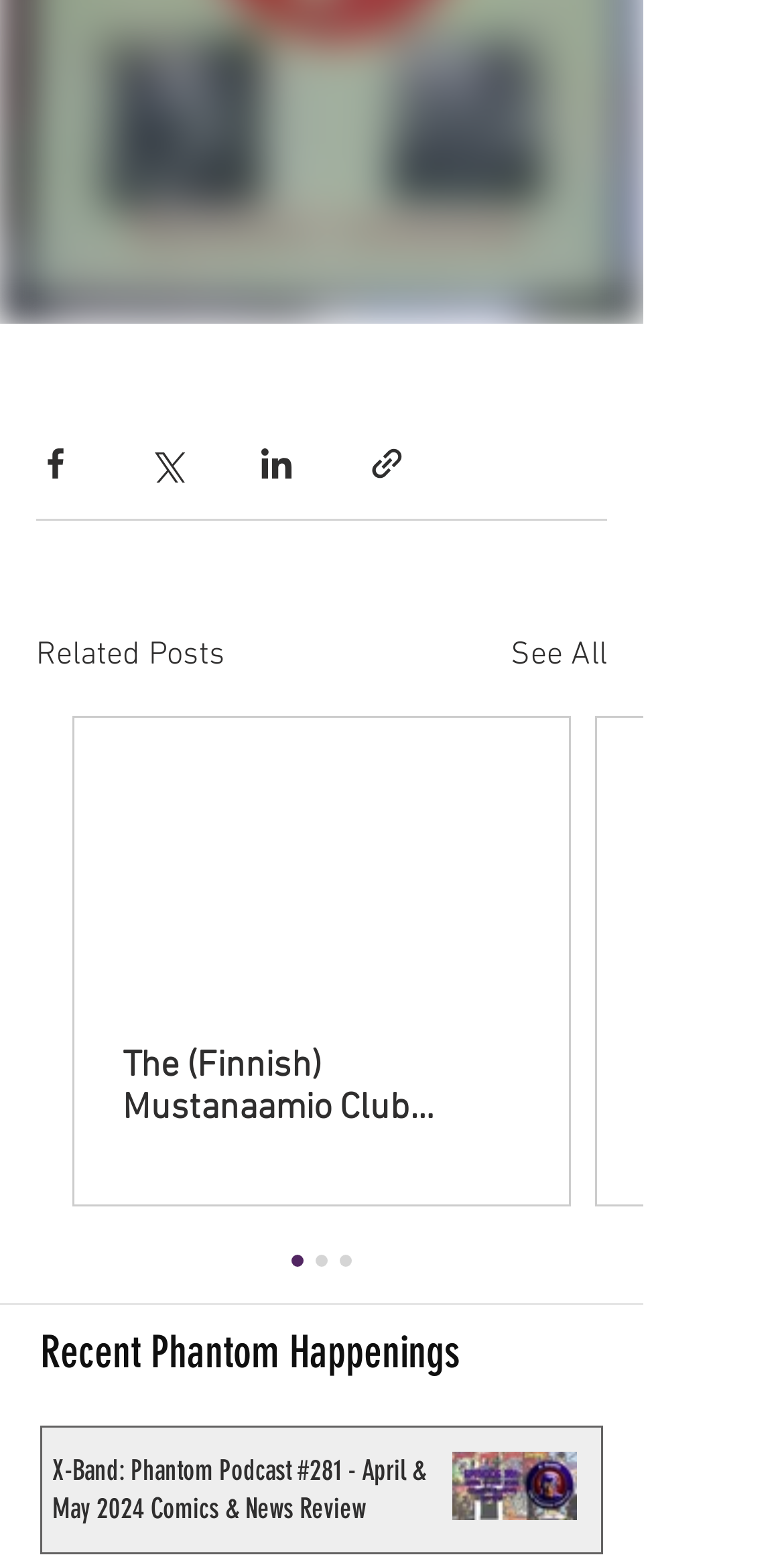From the given element description: "aria-label="Share via LinkedIn"", find the bounding box for the UI element. Provide the coordinates as four float numbers between 0 and 1, in the order [left, top, right, bottom].

[0.328, 0.285, 0.377, 0.31]